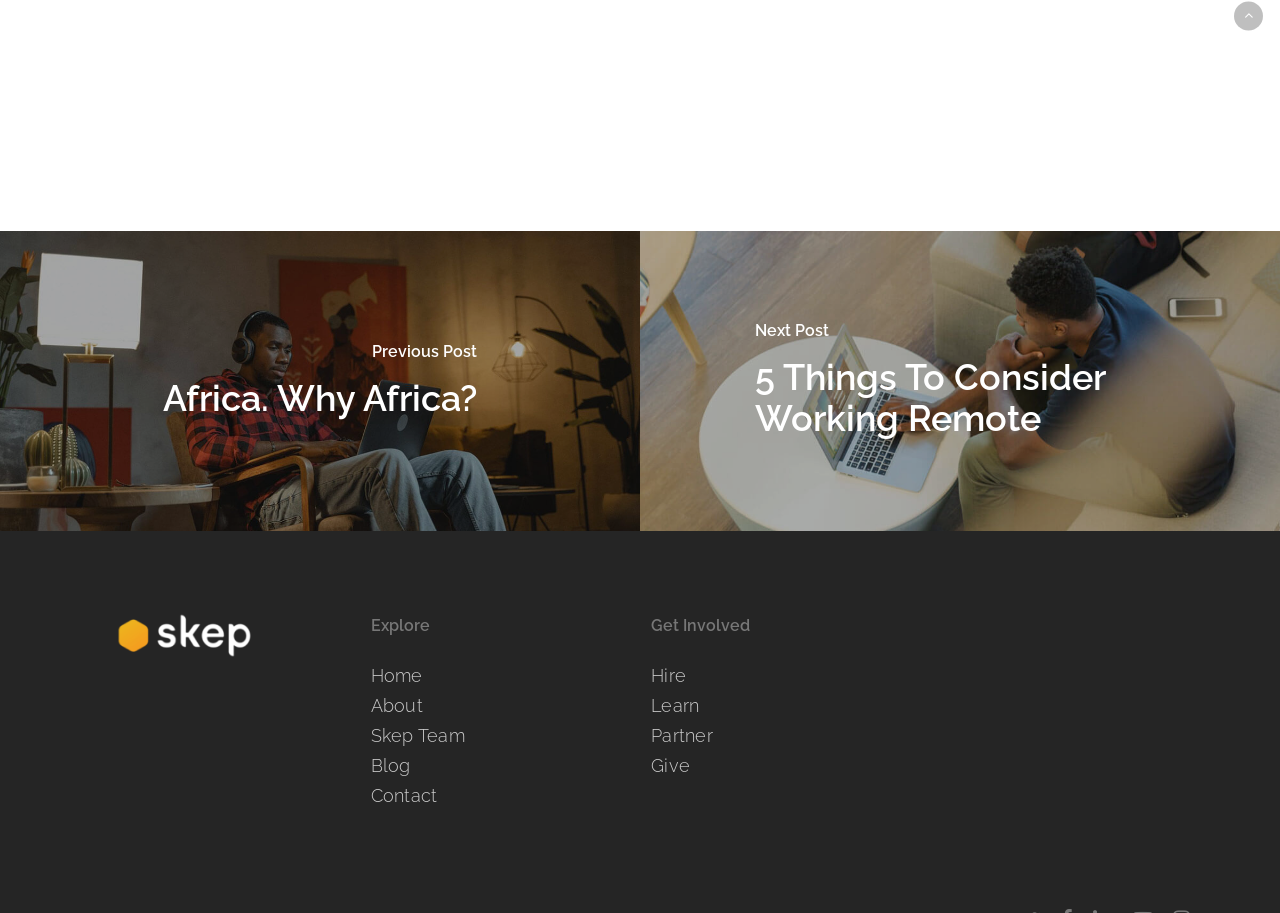Identify the bounding box coordinates of the section that should be clicked to achieve the task described: "Contact the team".

[0.289, 0.86, 0.491, 0.884]